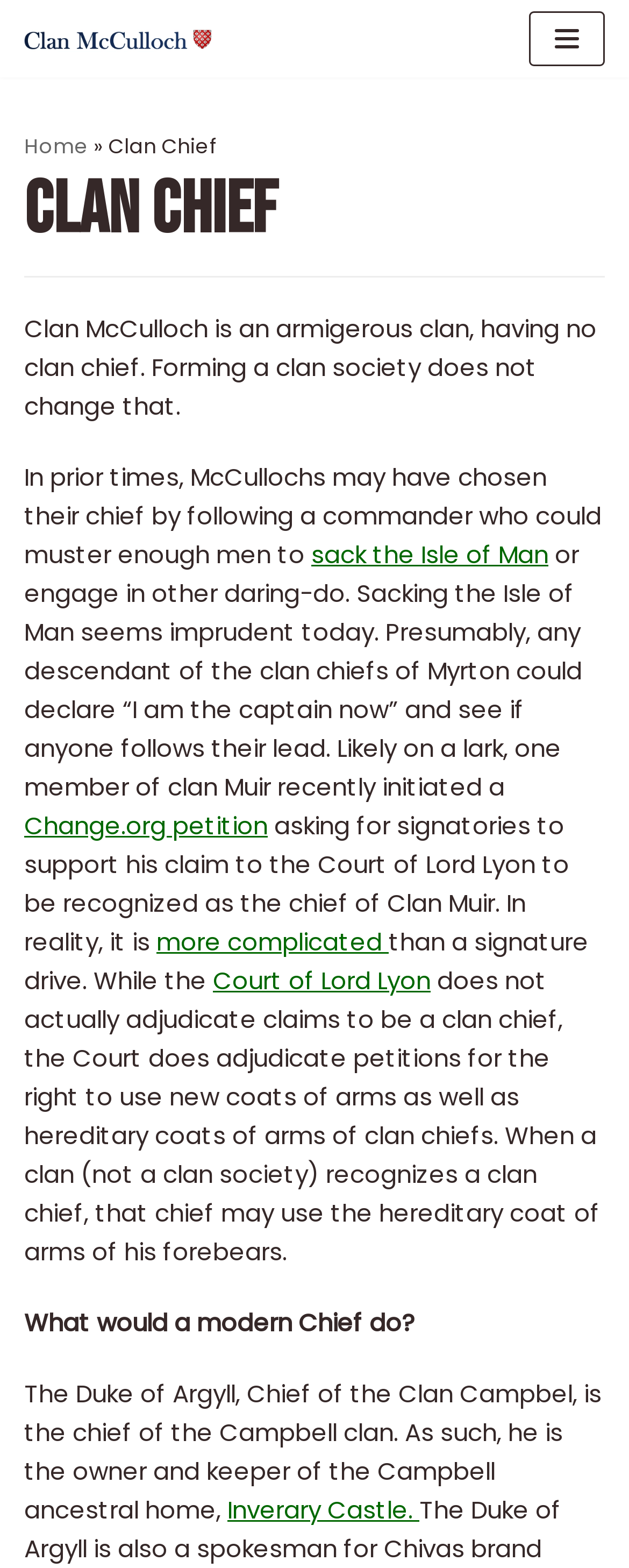Locate the bounding box coordinates of the area where you should click to accomplish the instruction: "Read more about 'sack the Isle of Man'".

[0.495, 0.343, 0.872, 0.364]